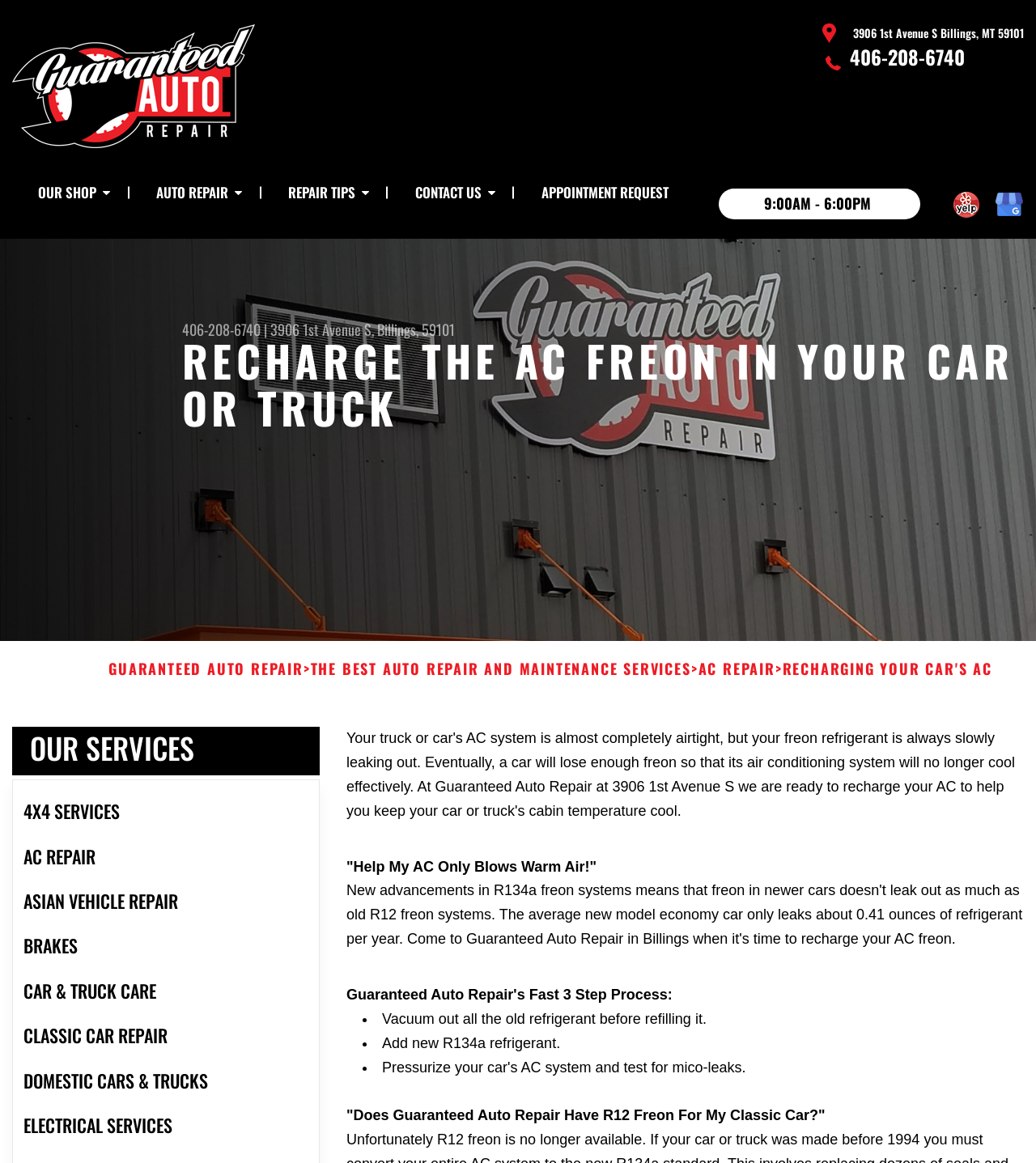Analyze the image and give a detailed response to the question:
What is the address of Guaranteed Auto Repair?

I found the address by looking at the static text element with the bounding box coordinates [0.823, 0.021, 0.988, 0.035] which contains the address information.